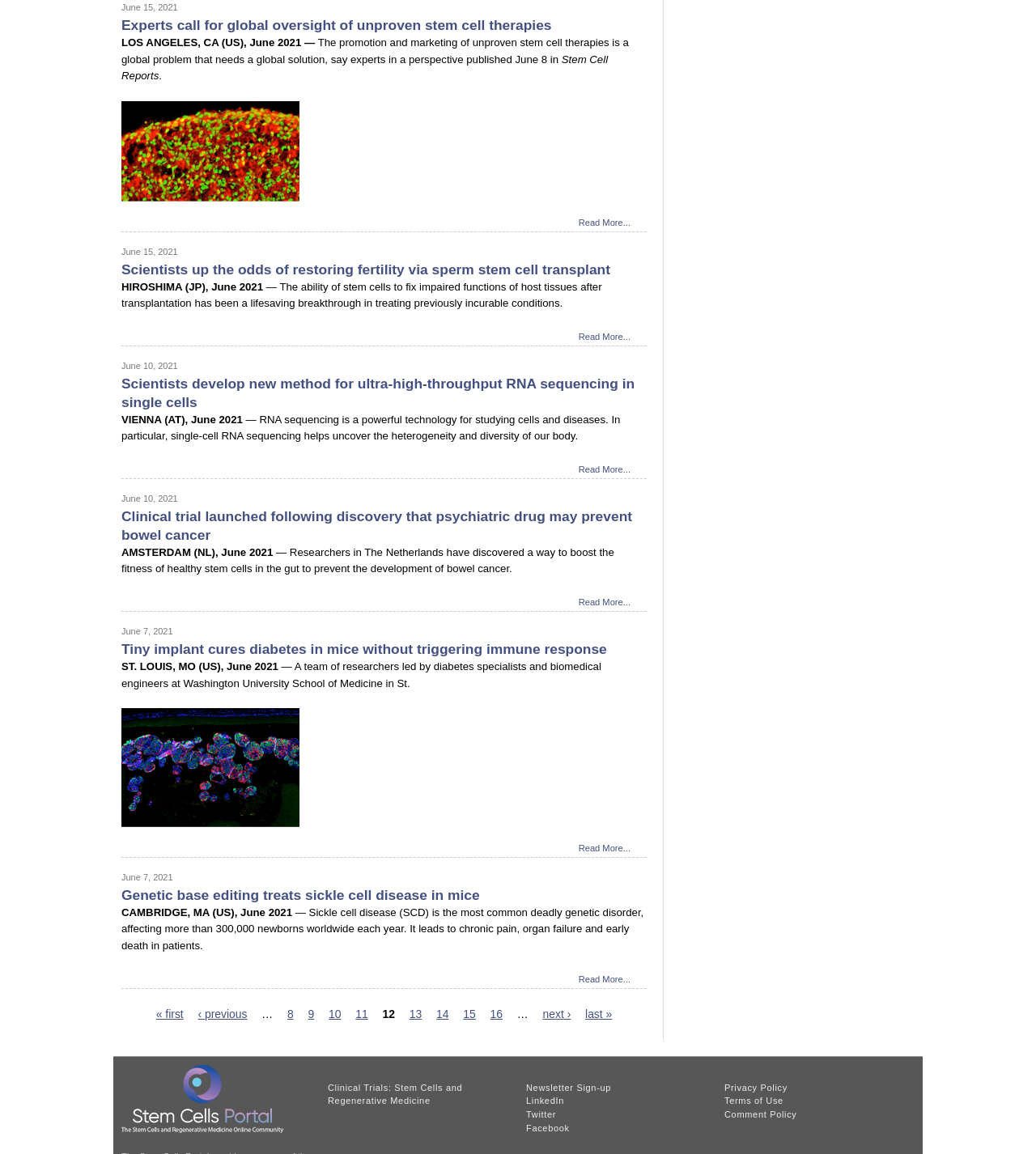How many pages of news articles are there?
Kindly answer the question with as much detail as you can.

The webpage has a pagination section at the bottom, which shows links to pages 8 to 16, indicating that there are at least 16 pages of news articles.